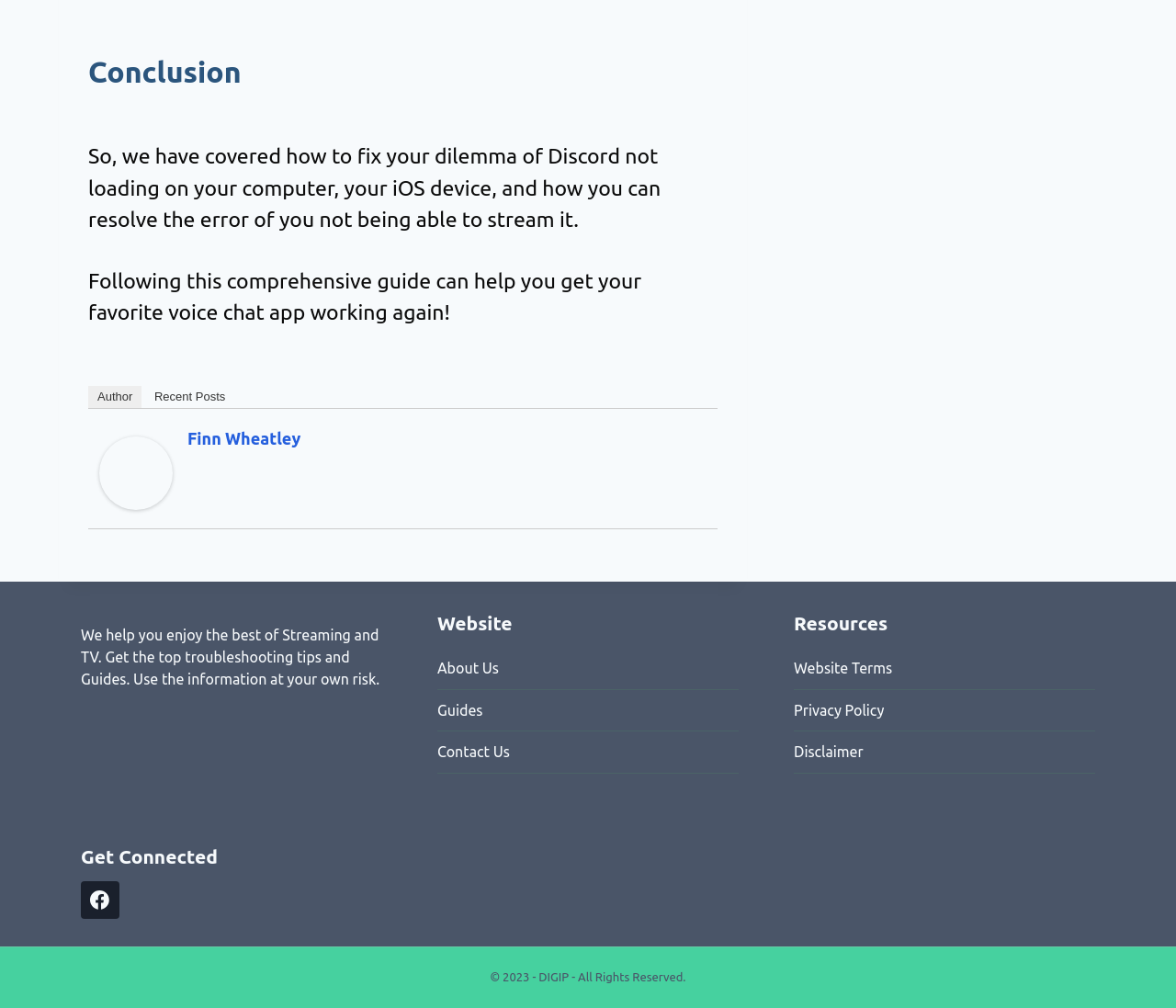How many categories are there in the 'Get Connected' section?
Provide a comprehensive and detailed answer to the question.

The 'Get Connected' section has three categories, which are 'Website', 'Resources', and the 'Facebook' social media link, located at the bottom of the page.